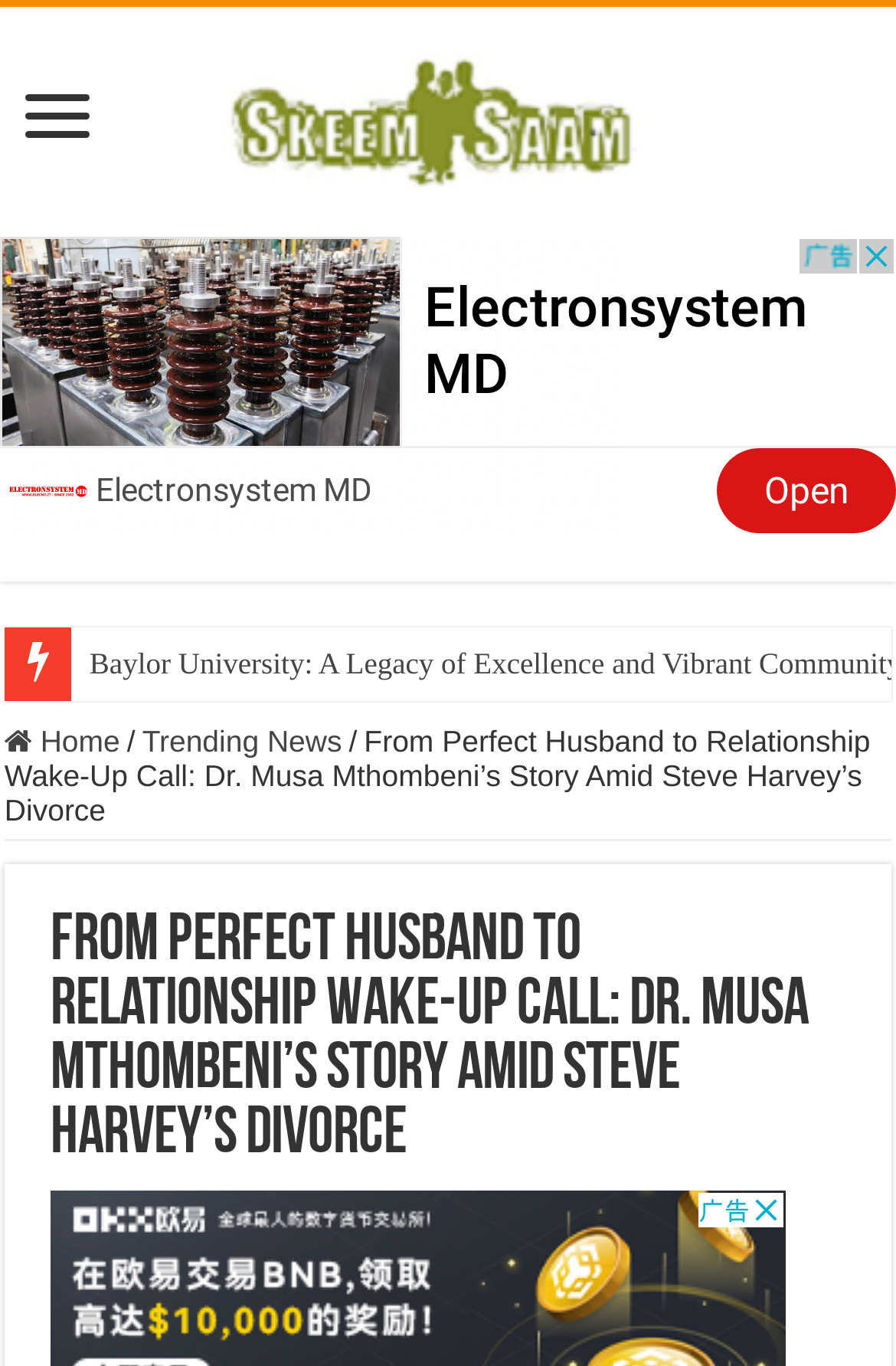Can you identify and provide the main heading of the webpage?

From Perfect Husband to Relationship Wake-Up Call: Dr. Musa Mthombeni’s Story Amid Steve Harvey’s Divorce